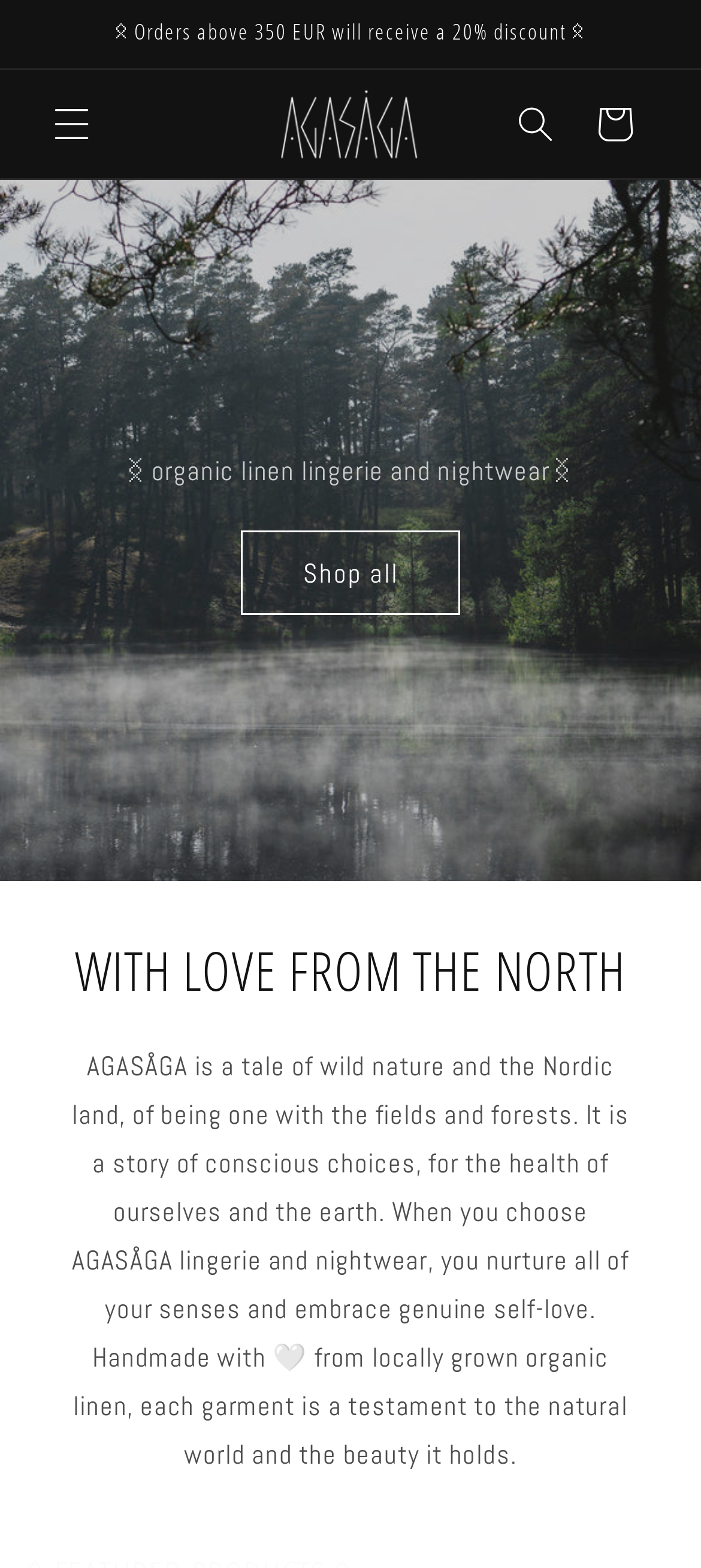Find the bounding box of the web element that fits this description: "Shop all".

[0.344, 0.338, 0.656, 0.392]